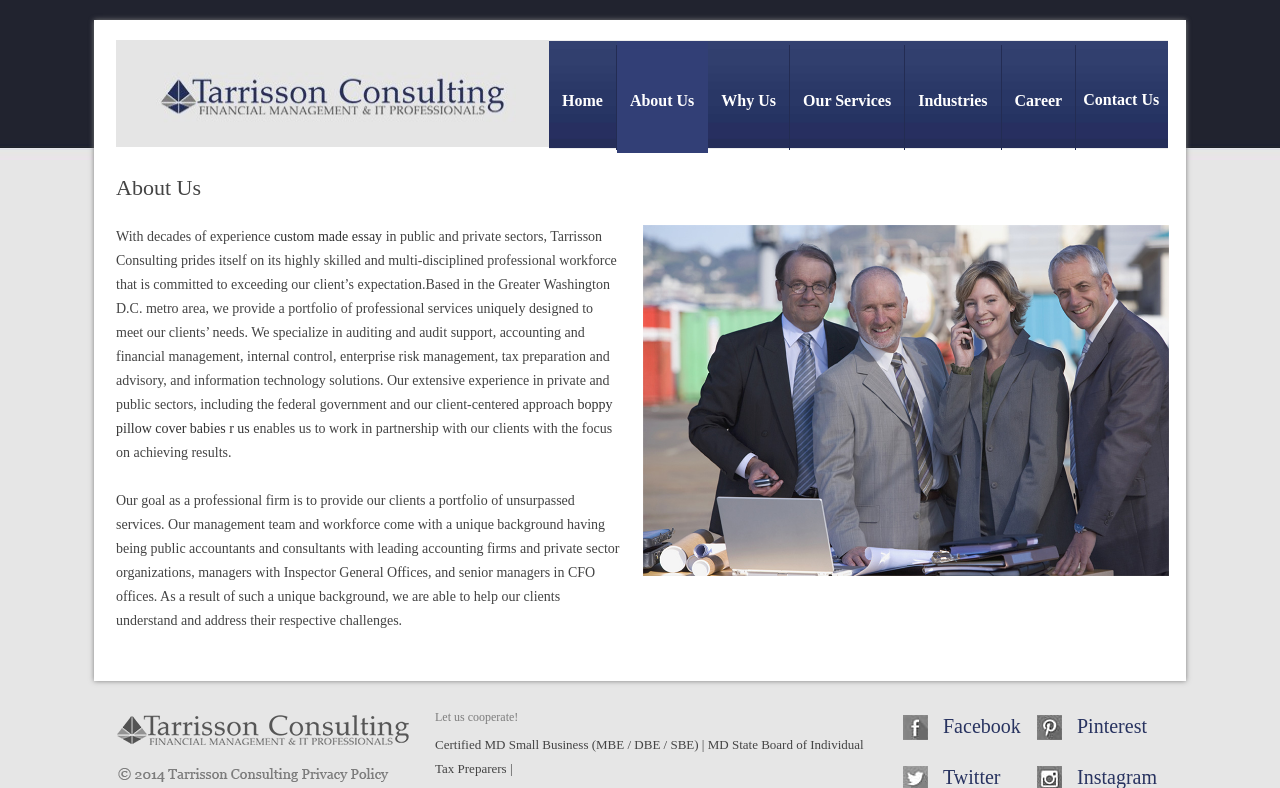What is the name of the company?
Please provide a single word or phrase as the answer based on the screenshot.

Tarrisson Consulting